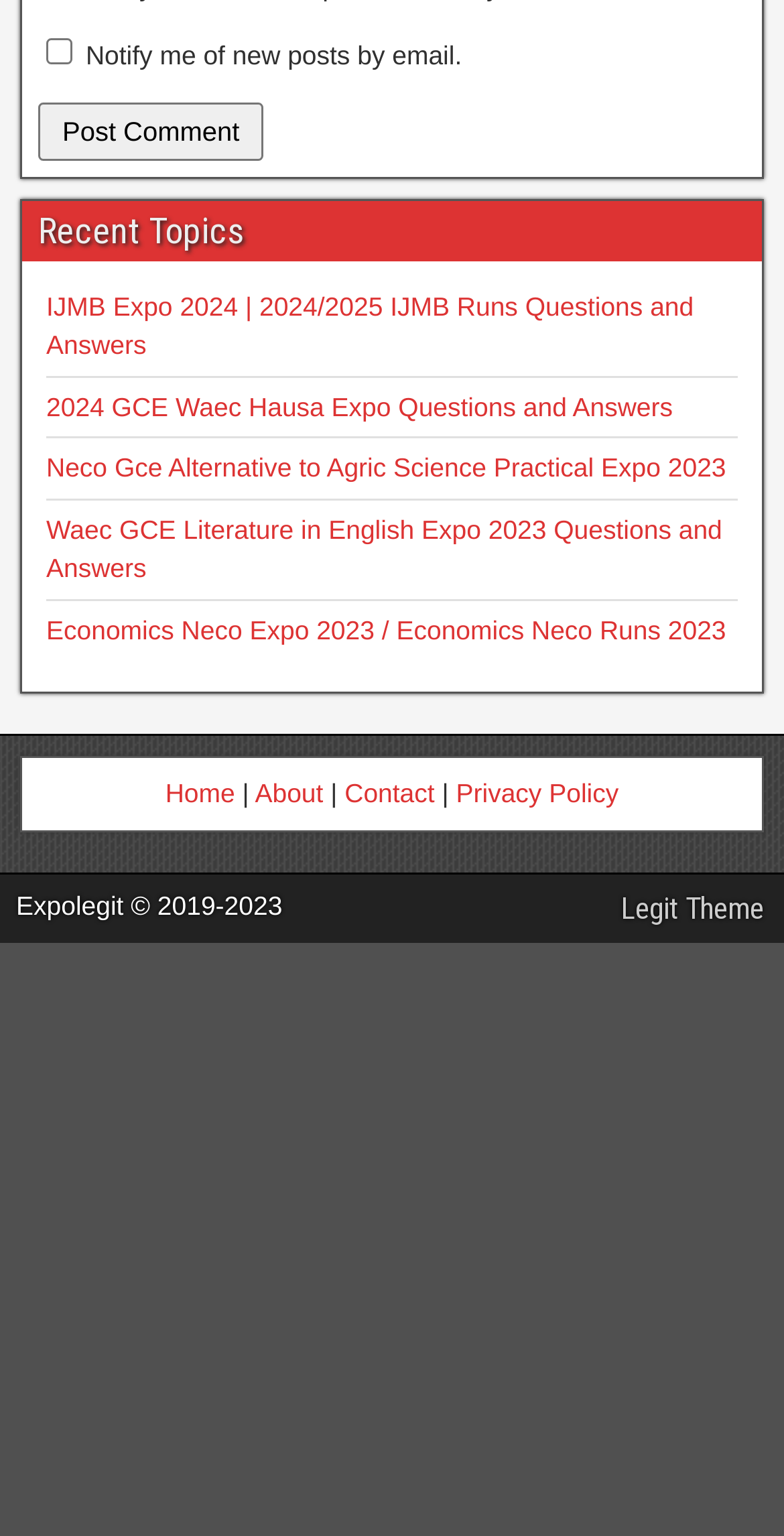Provide the bounding box for the UI element matching this description: "Privacy Policy".

[0.582, 0.893, 0.789, 0.913]